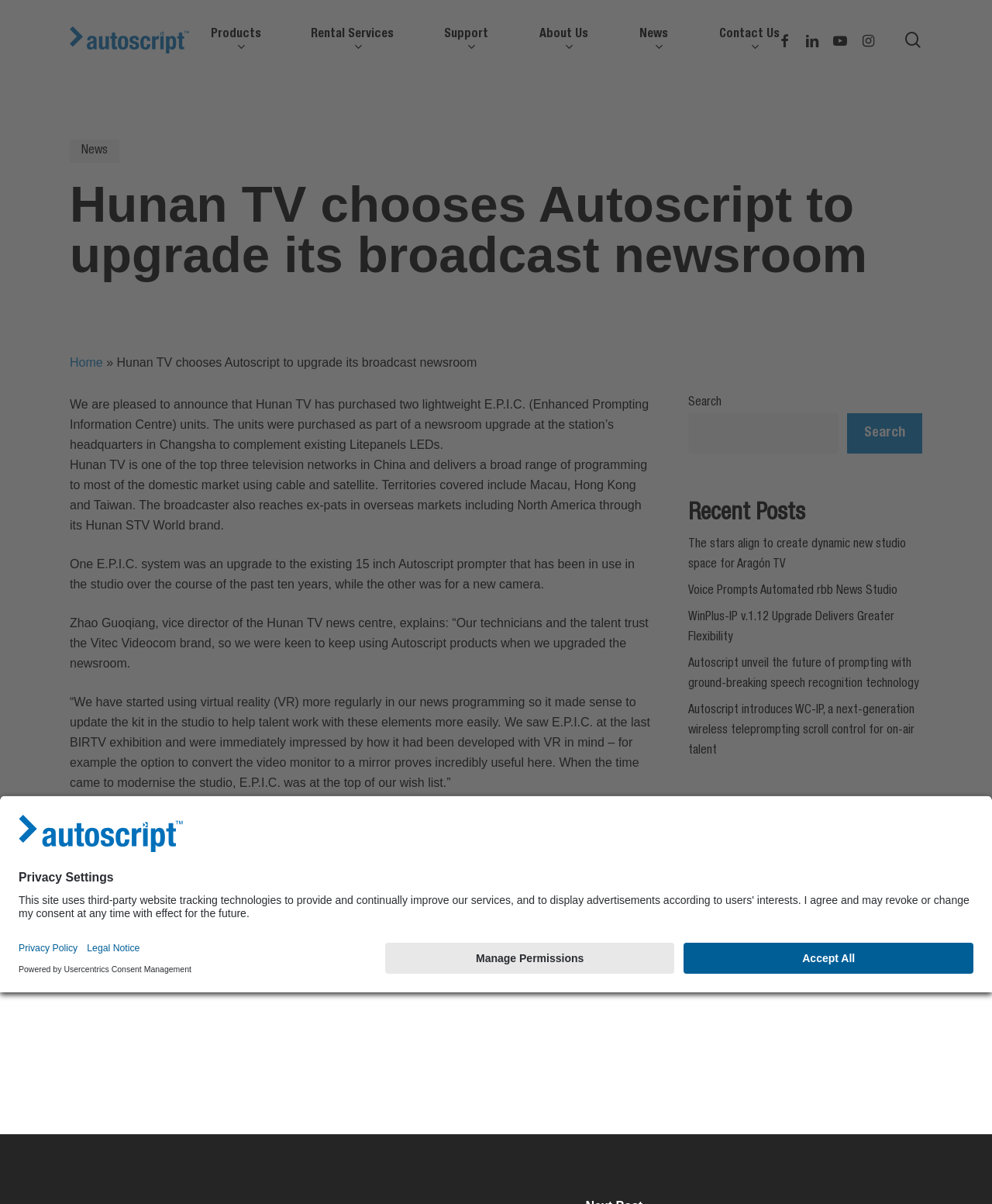Find the bounding box coordinates of the element I should click to carry out the following instruction: "Read recent news".

[0.693, 0.415, 0.93, 0.439]